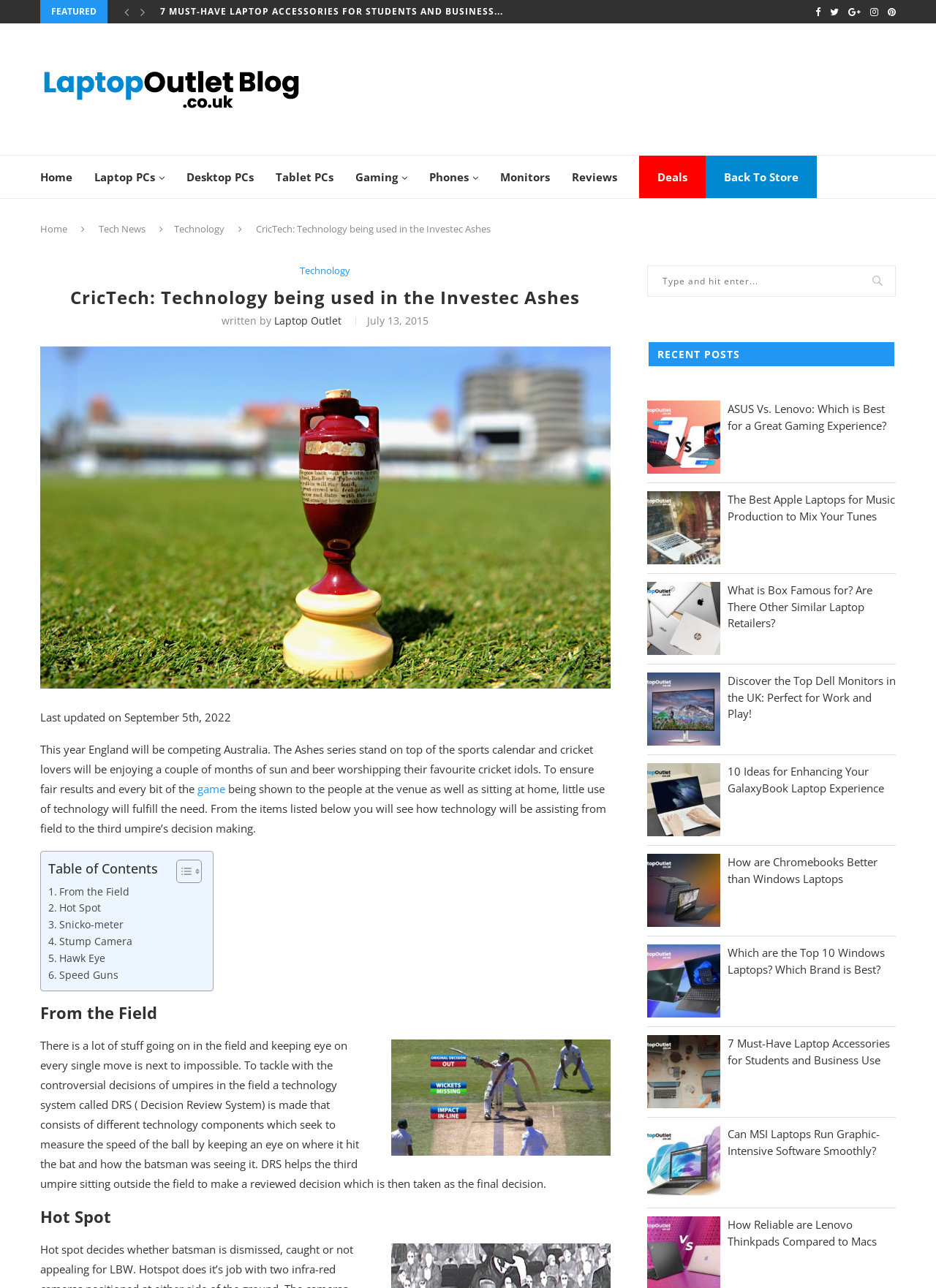Give a comprehensive overview of the webpage, including key elements.

This webpage is about technology used in the Investec Ashes, a cricket series. At the top, there is a featured section with a "FEATURED" label, followed by five social media icons. Below this, there is a navigation menu with links to "Home", "Laptop PCs", "Desktop PCs", "Tablet PCs", "Gaming", "Phones", "Monitors", "Reviews", "Deals", and "Back To Store".

The main content of the page is divided into two columns. The left column has a heading "CricTech: Technology being used in the Investec Ashes" and a brief introduction to the Ashes series. Below this, there is a table of contents with links to different sections of the article, including "From the Field", "Hot Spot", "Snicko-meter", "Stump Camera", "Hawk Eye", and "Speed Guns".

The right column has a search bar and a section titled "RECENT POSTS" with five links to recent articles, each with a thumbnail image and a brief title. The articles are about laptops and technology, including comparisons between different brands and models.

The main article in the left column discusses the use of technology in cricket, including the Decision Review System (DRS) and its components, such as Hot Spot and Hawk Eye. There are images and detailed explanations of each technology.

Overall, the webpage is focused on technology in cricket, with a mix of introductory content, navigation menus, and detailed articles about specific topics.